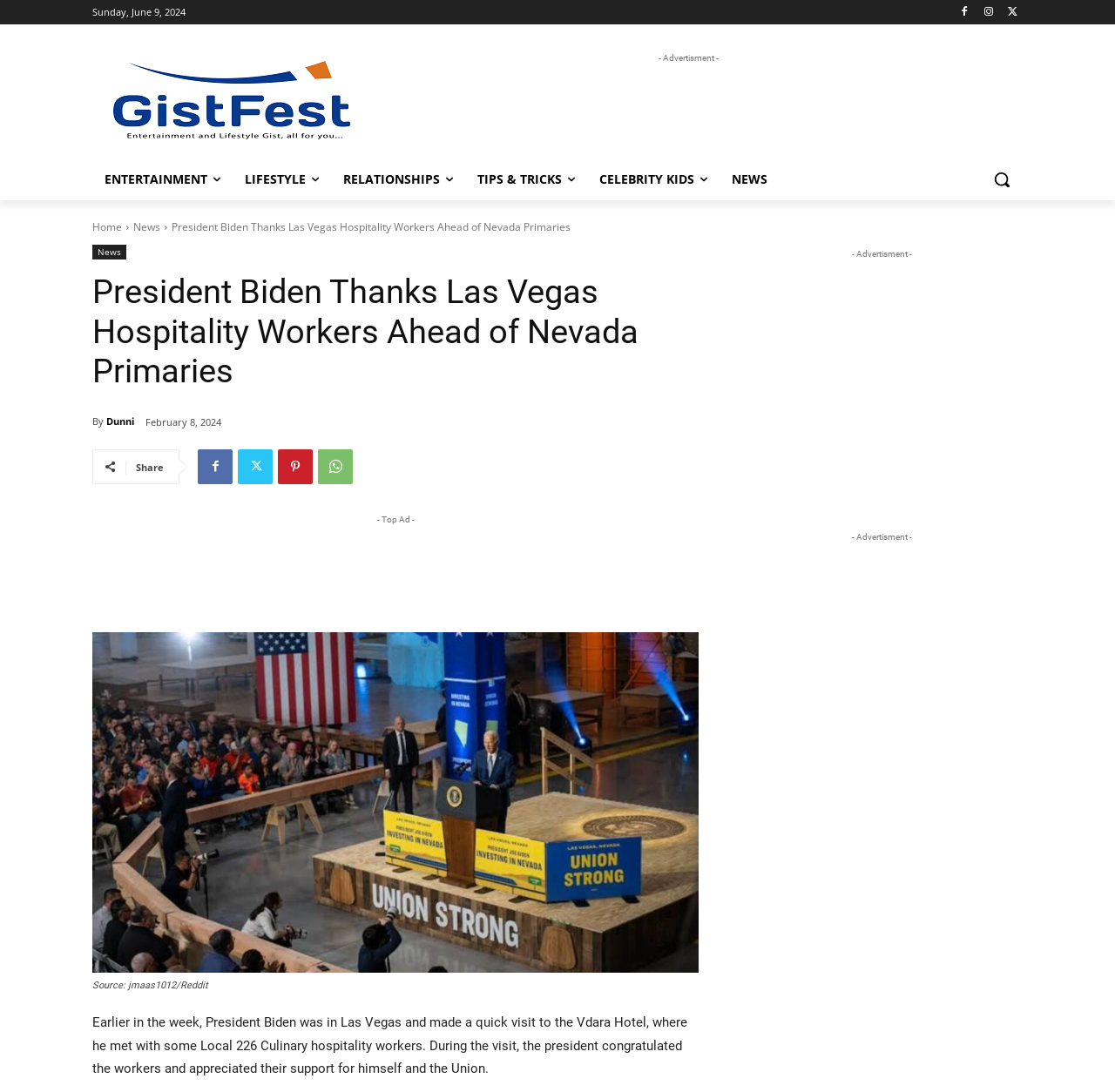Please determine the bounding box coordinates of the element to click in order to execute the following instruction: "Click on the 'GistFest' link". The coordinates should be four float numbers between 0 and 1, specified as [left, top, right, bottom].

[0.083, 0.055, 0.333, 0.127]